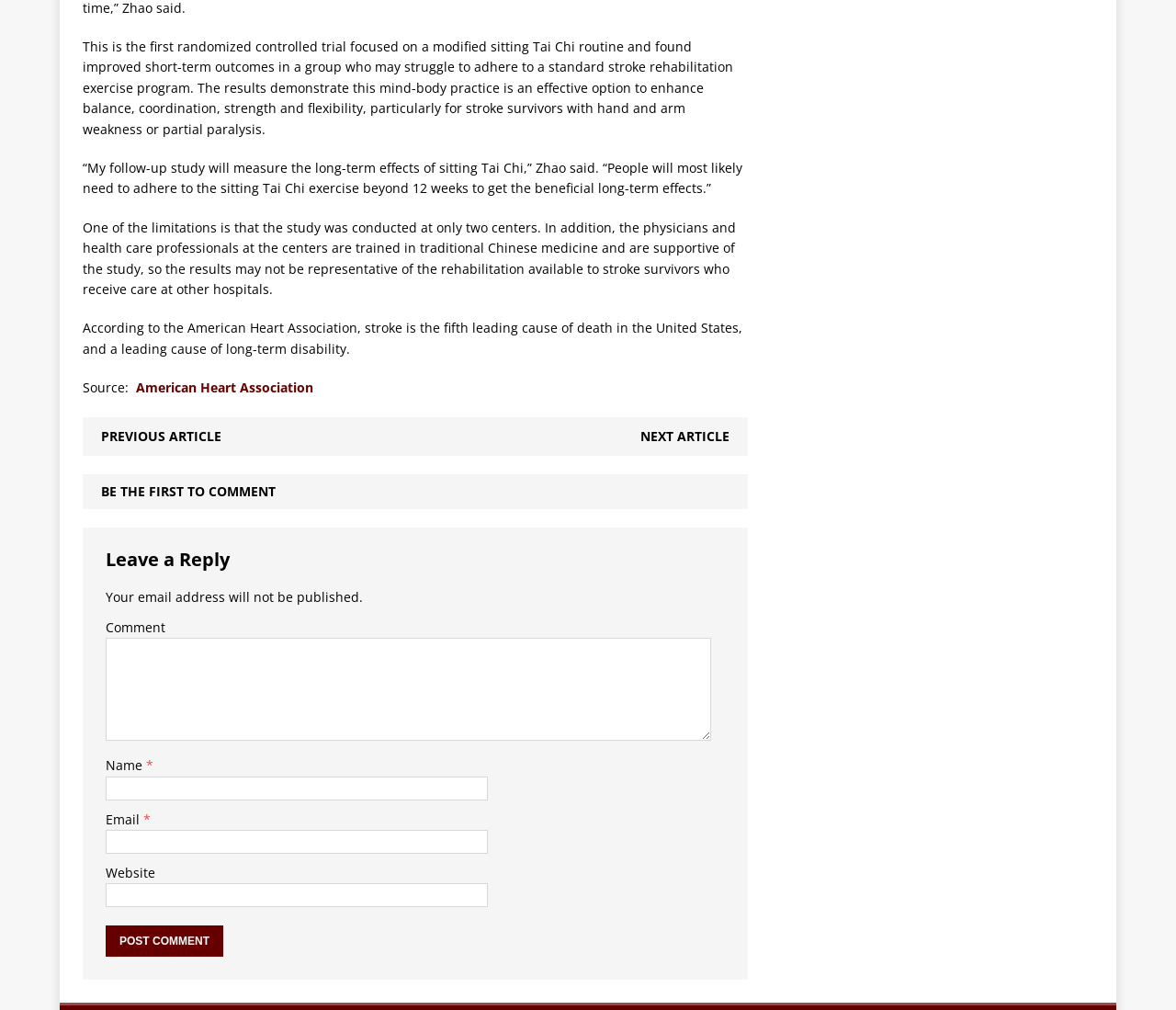Indicate the bounding box coordinates of the clickable region to achieve the following instruction: "Click the 'NEXT ARTICLE' link."

[0.545, 0.423, 0.62, 0.44]